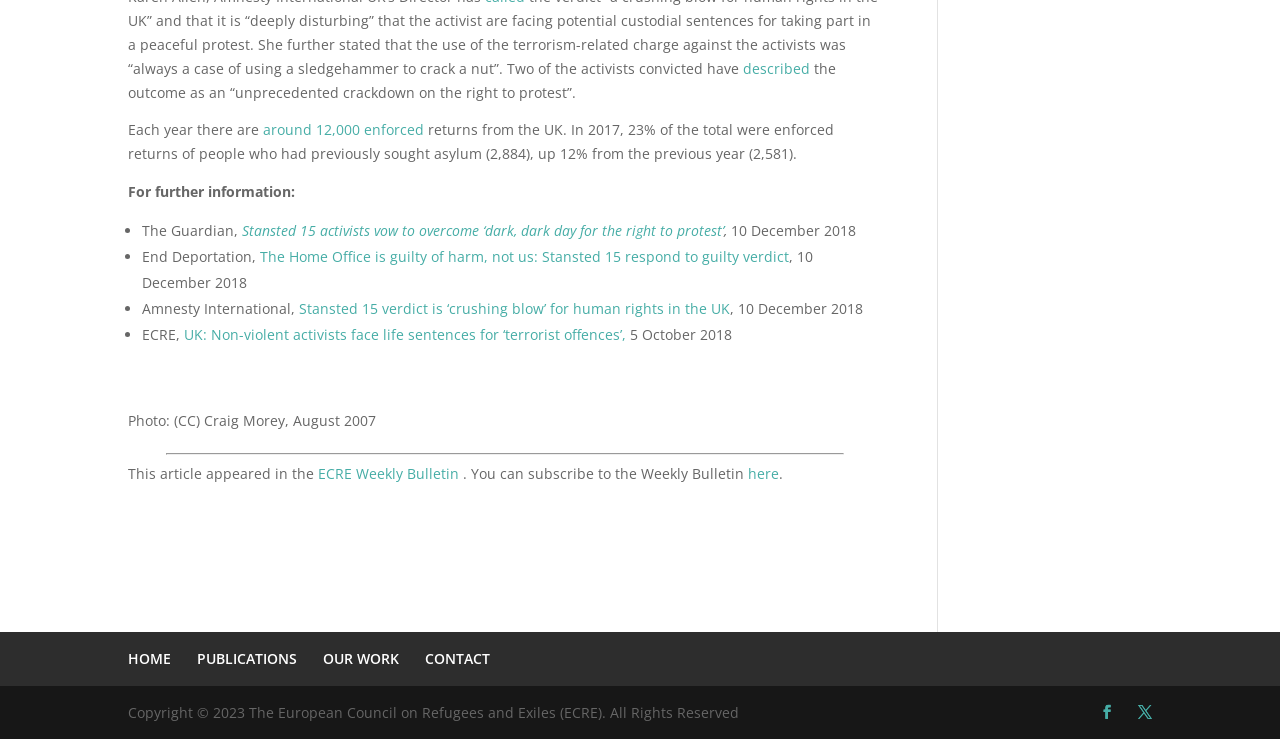Utilize the details in the image to give a detailed response to the question: What is the topic of the article?

The article discusses the outcome of a protest and its relation to asylum seekers, as indicated by the text 'unprecedented crackdown on the right to protest' and 'enforced returns of people who had previously sought asylum'.